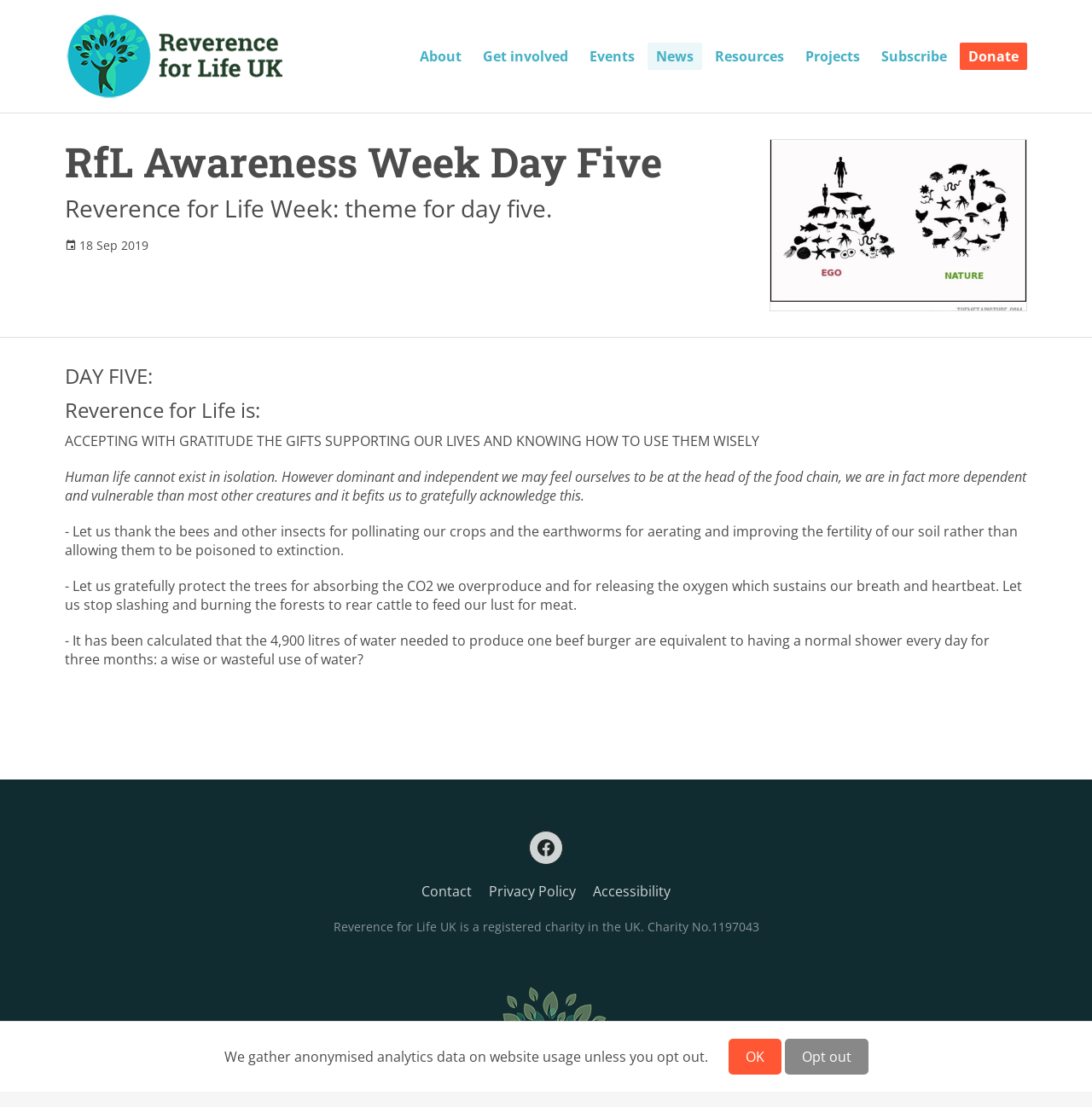Please determine the bounding box coordinates of the area that needs to be clicked to complete this task: 'Log in to the website'. The coordinates must be four float numbers between 0 and 1, formatted as [left, top, right, bottom].

[0.417, 0.962, 0.448, 0.976]